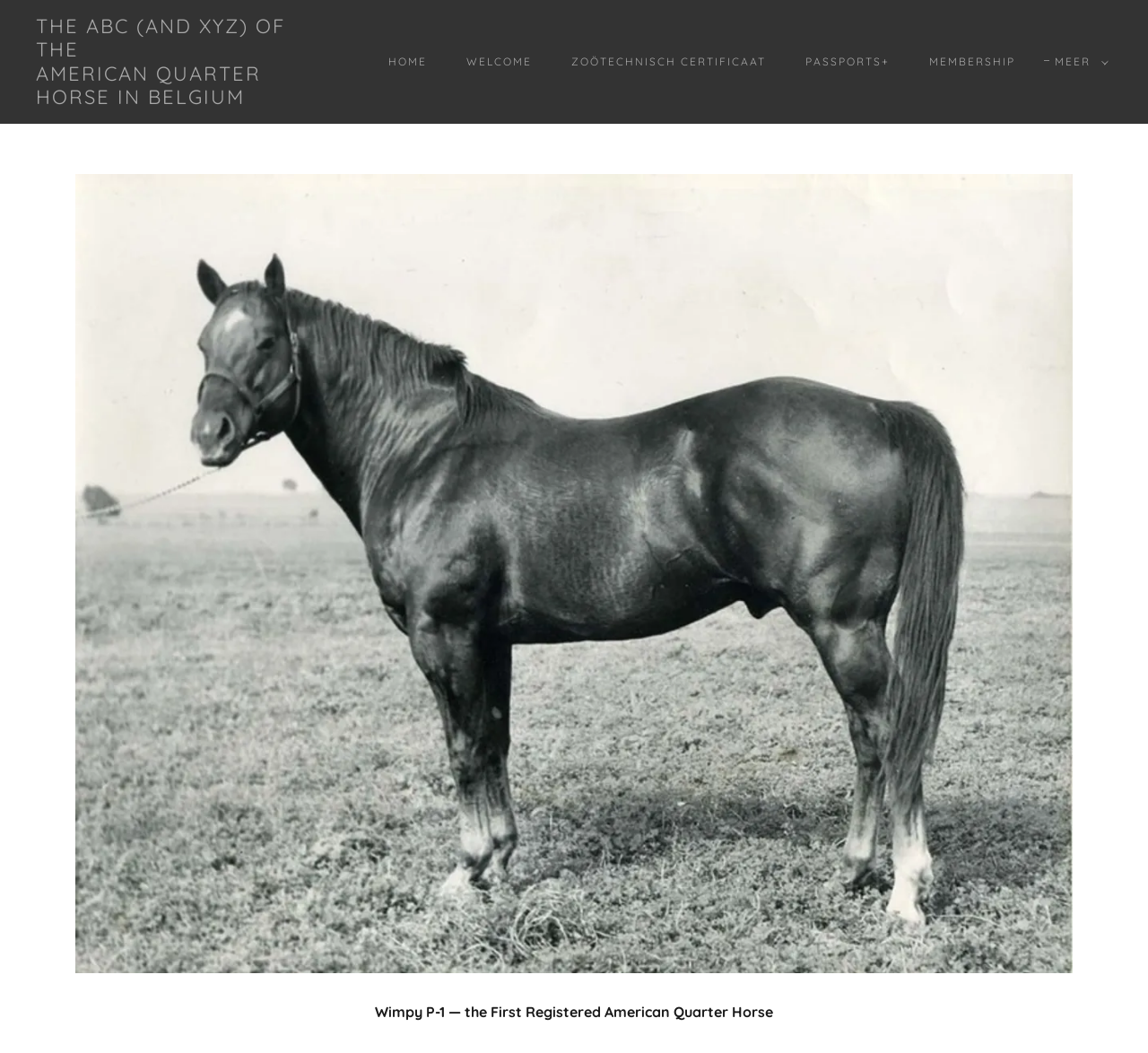Determine the bounding box coordinates for the HTML element described here: "Home".

[0.324, 0.043, 0.376, 0.074]